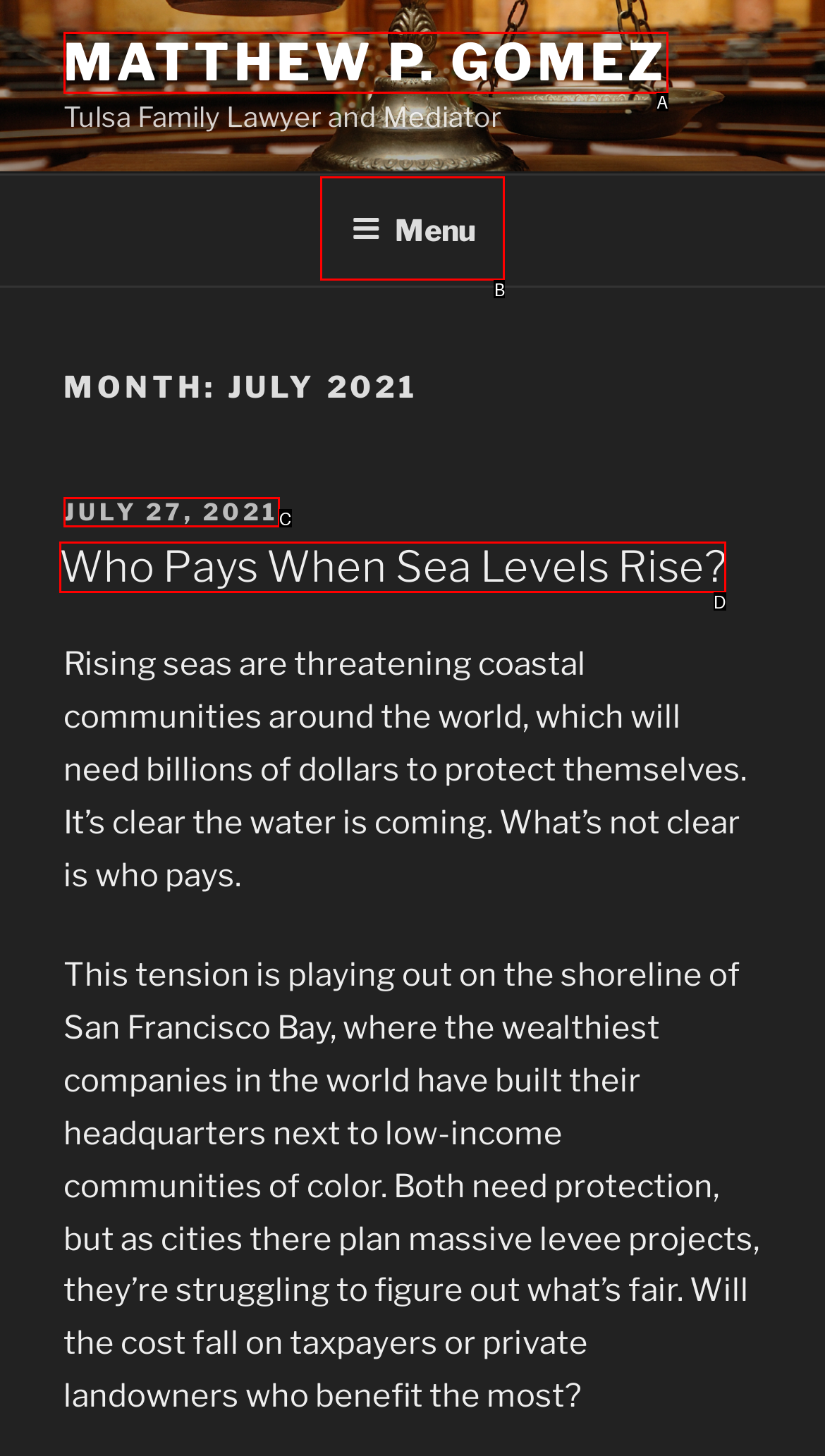Select the correct option based on the description: Throttled speed
Answer directly with the option’s letter.

None